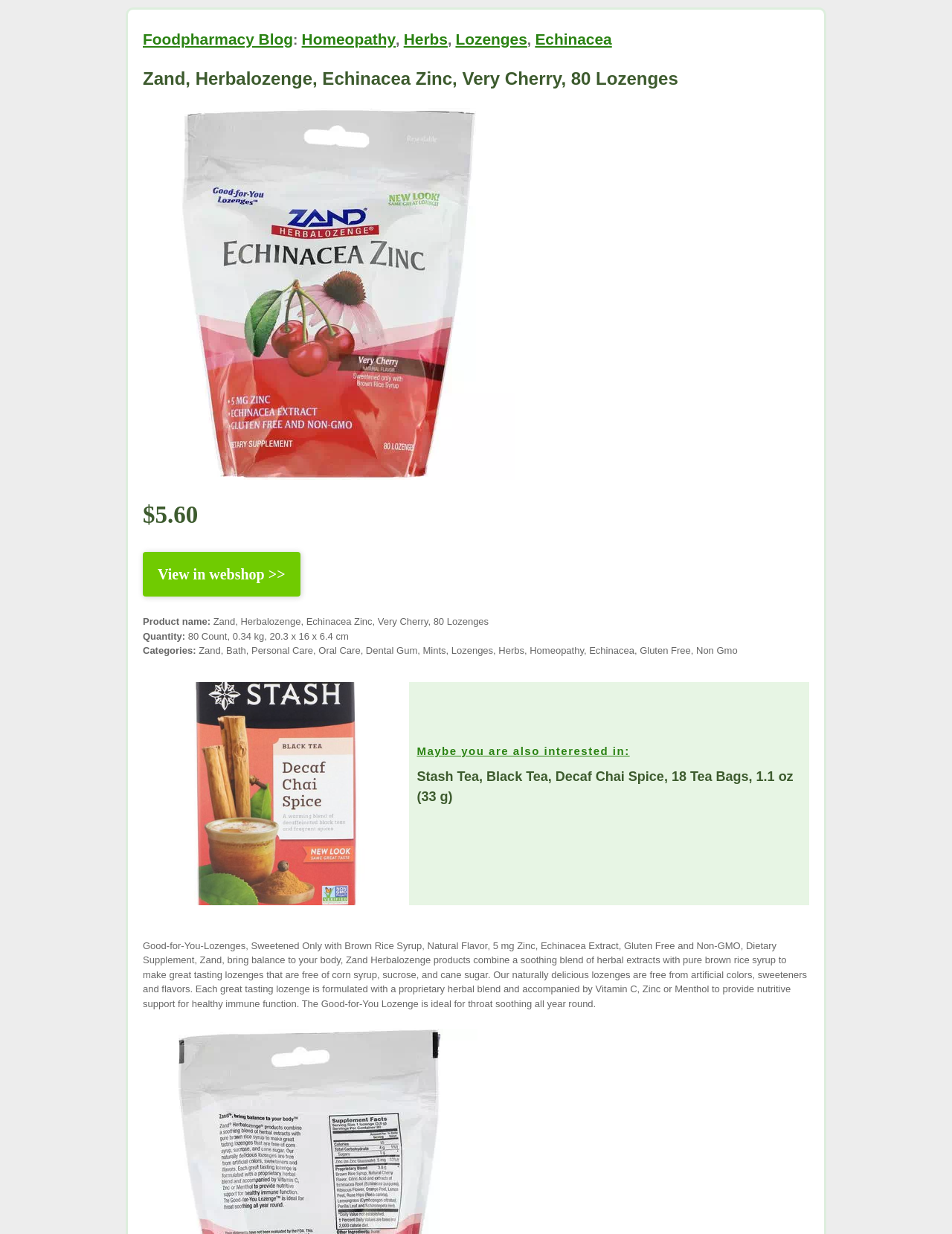Identify the bounding box coordinates for the region to click in order to carry out this instruction: "Read more about the product 'Zand, Herbalozenge, Echinacea Zinc, Very Cherry, 80 Lozenges'". Provide the coordinates using four float numbers between 0 and 1, formatted as [left, top, right, bottom].

[0.15, 0.055, 0.712, 0.072]